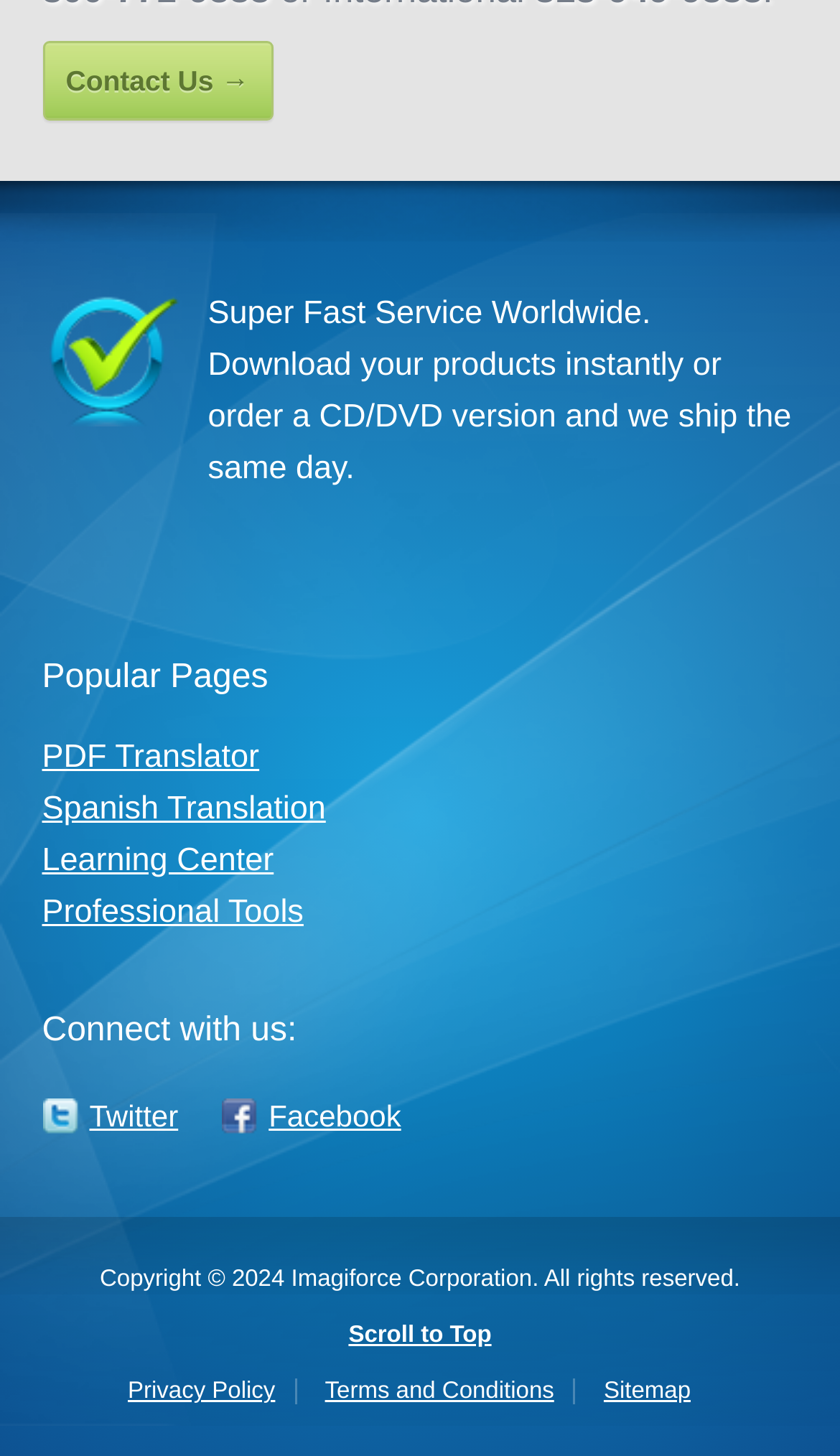Provide a short answer using a single word or phrase for the following question: 
What is the purpose of the 'Scroll to Top' link?

To scroll to the top of the page